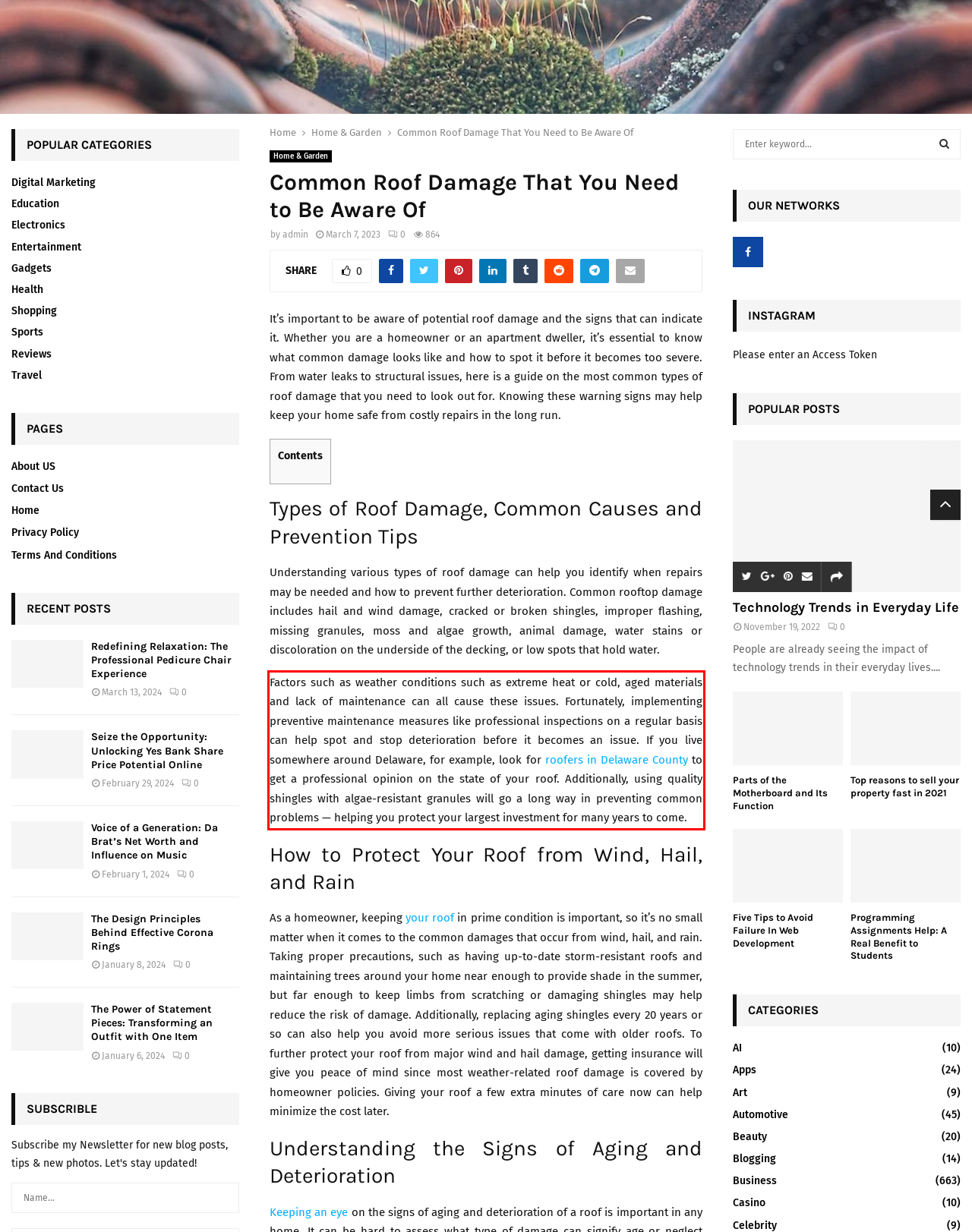You are given a webpage screenshot with a red bounding box around a UI element. Extract and generate the text inside this red bounding box.

Factors such as weather conditions such as extreme heat or cold, aged materials and lack of maintenance can all cause these issues. Fortunately, implementing preventive maintenance measures like professional inspections on a regular basis can help spot and stop deterioration before it becomes an issue. If you live somewhere around Delaware, for example, look for roofers in Delaware County to get a professional opinion on the state of your roof. Additionally, using quality shingles with algae-resistant granules will go a long way in preventing common problems — helping you protect your largest investment for many years to come.